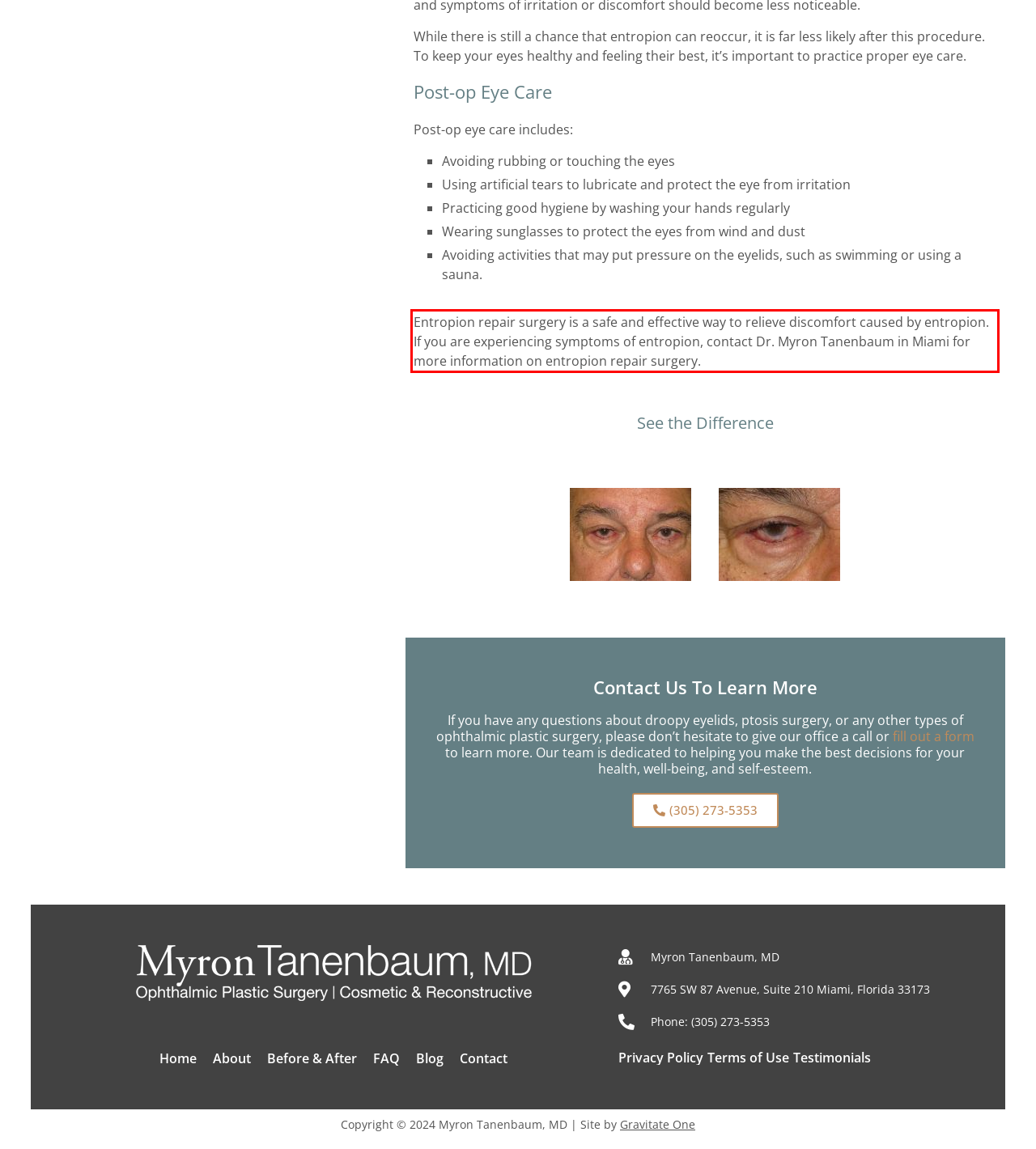The screenshot provided shows a webpage with a red bounding box. Apply OCR to the text within this red bounding box and provide the extracted content.

Entropion repair surgery is a safe and effective way to relieve discomfort caused by entropion. If you are experiencing symptoms of entropion, contact Dr. Myron Tanenbaum in Miami for more information on entropion repair surgery.